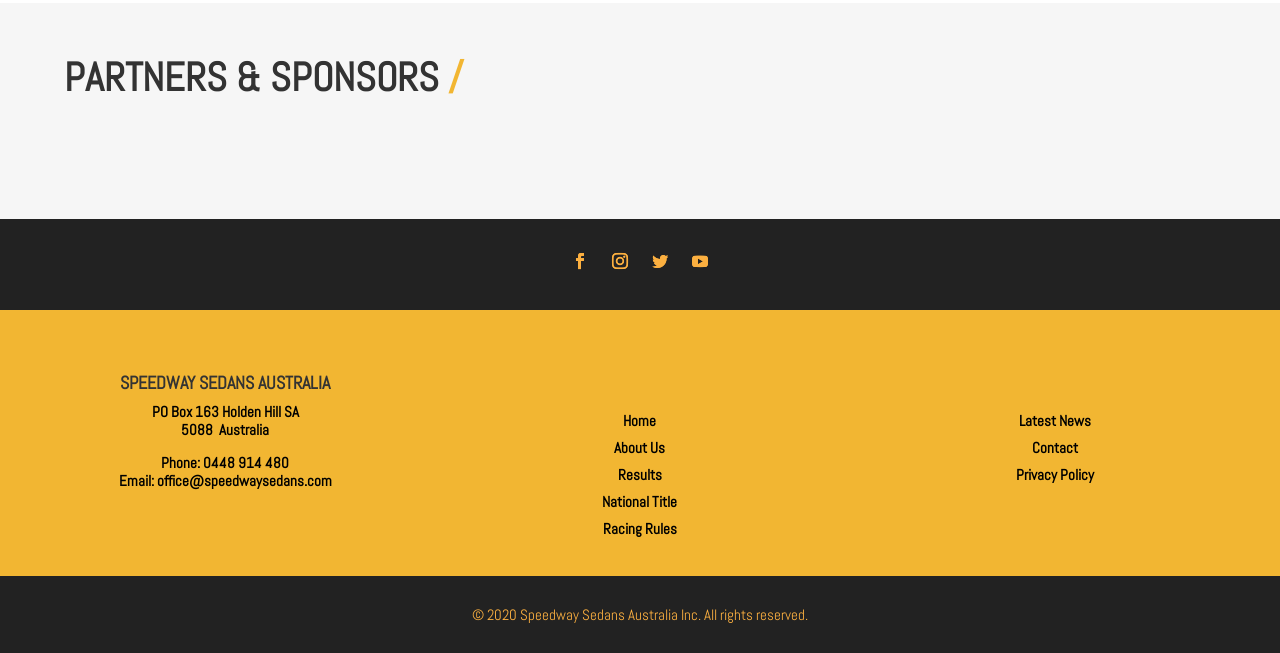Find the bounding box coordinates of the clickable area required to complete the following action: "Visit the Home page".

[0.487, 0.63, 0.513, 0.659]